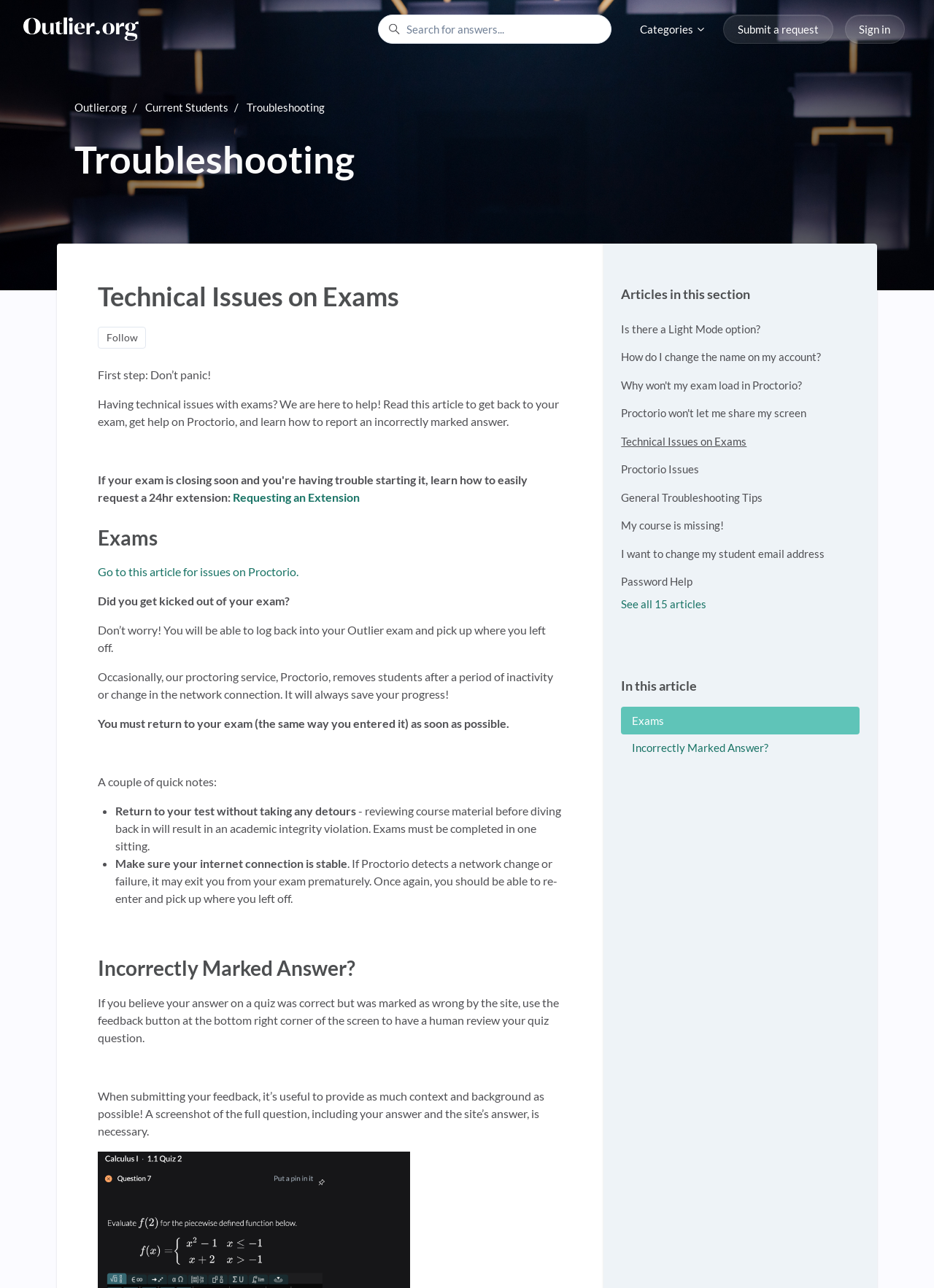How many articles are listed in the 'Articles in this section' section?
Please give a detailed and thorough answer to the question, covering all relevant points.

The webpage has a section titled 'Articles in this section' that lists 15 articles related to troubleshooting and technical issues with exams, including 'Is there a Light Mode option?' and 'Proctorio Issues'.